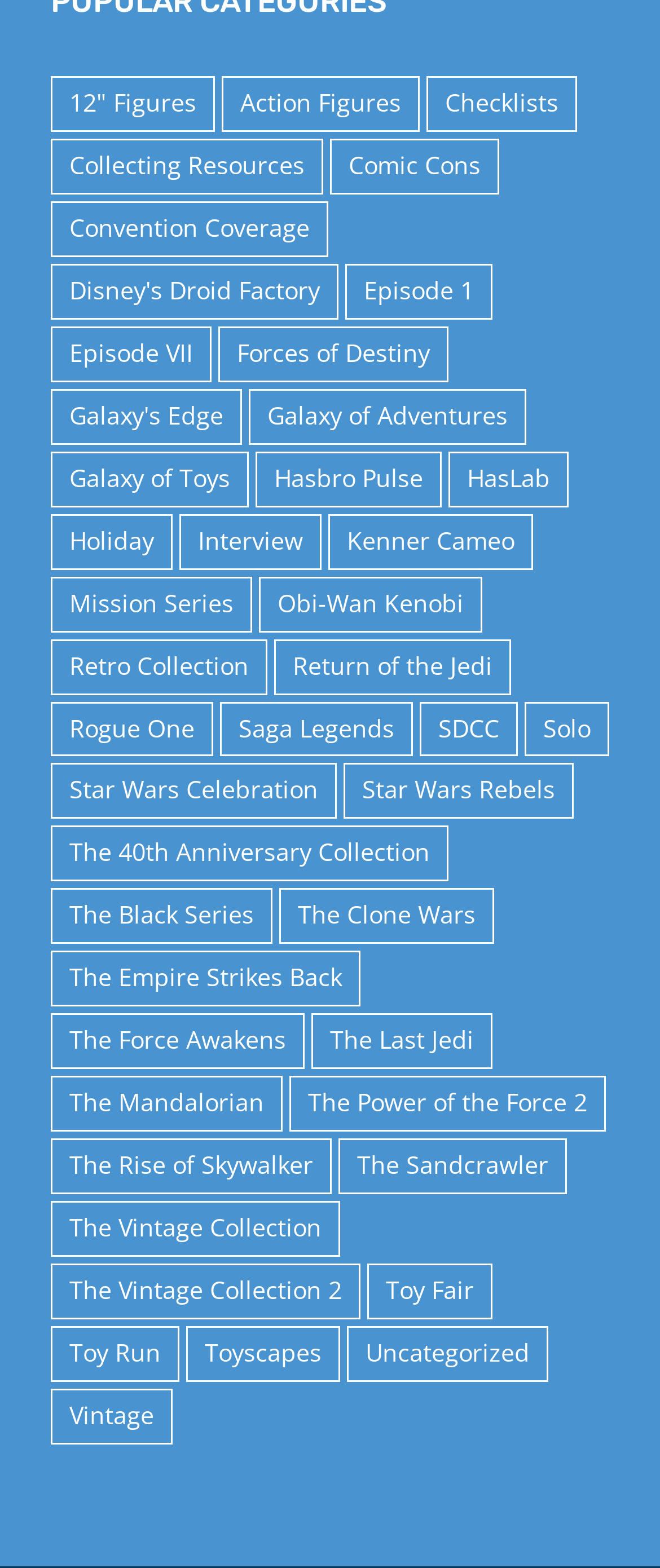Extract the bounding box of the UI element described as: "Uncategorized".

[0.526, 0.846, 0.831, 0.881]